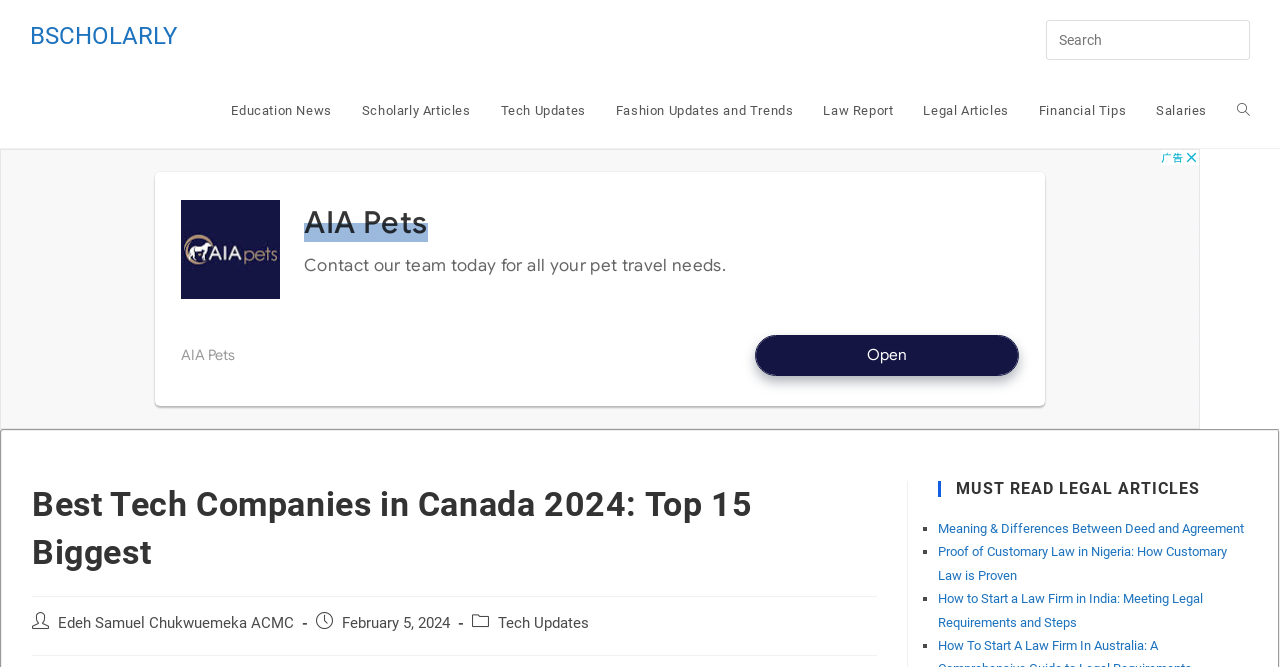Please identify the coordinates of the bounding box for the clickable region that will accomplish this instruction: "Search this website".

[0.817, 0.029, 0.977, 0.082]